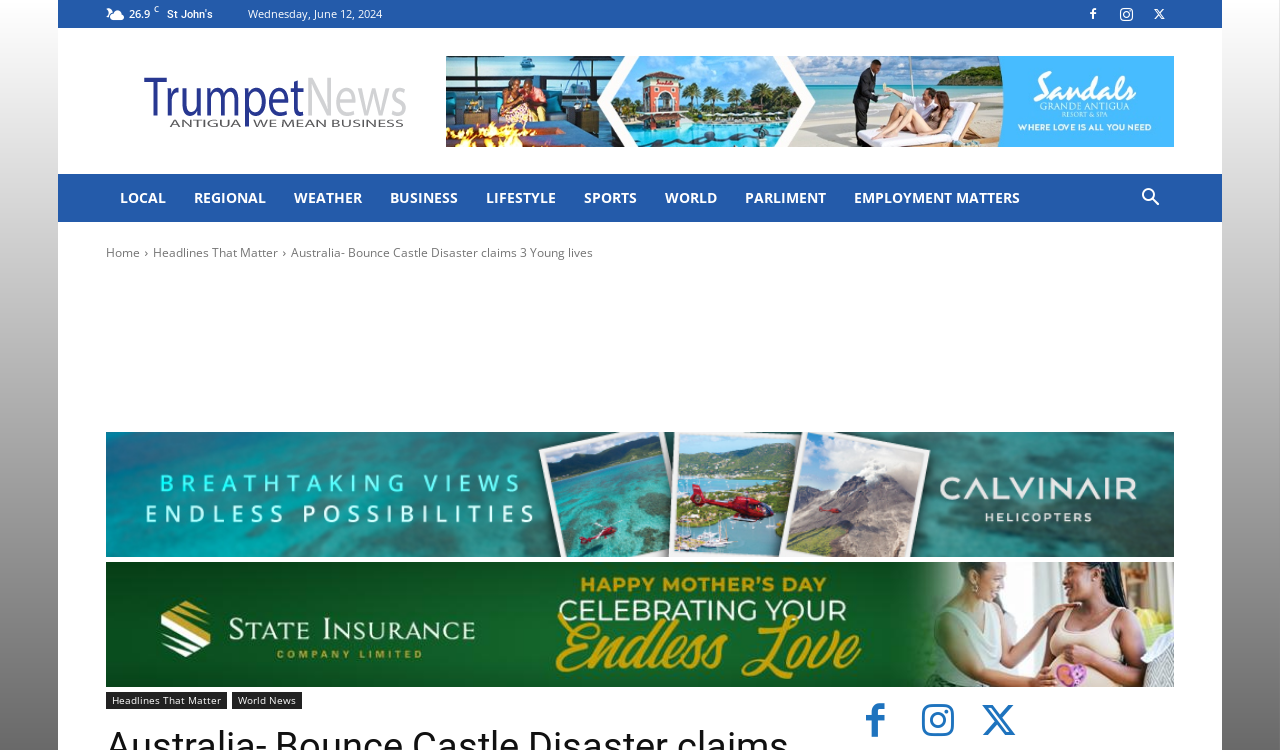Can you determine the bounding box coordinates of the area that needs to be clicked to fulfill the following instruction: "Search for something"?

[0.88, 0.253, 0.917, 0.279]